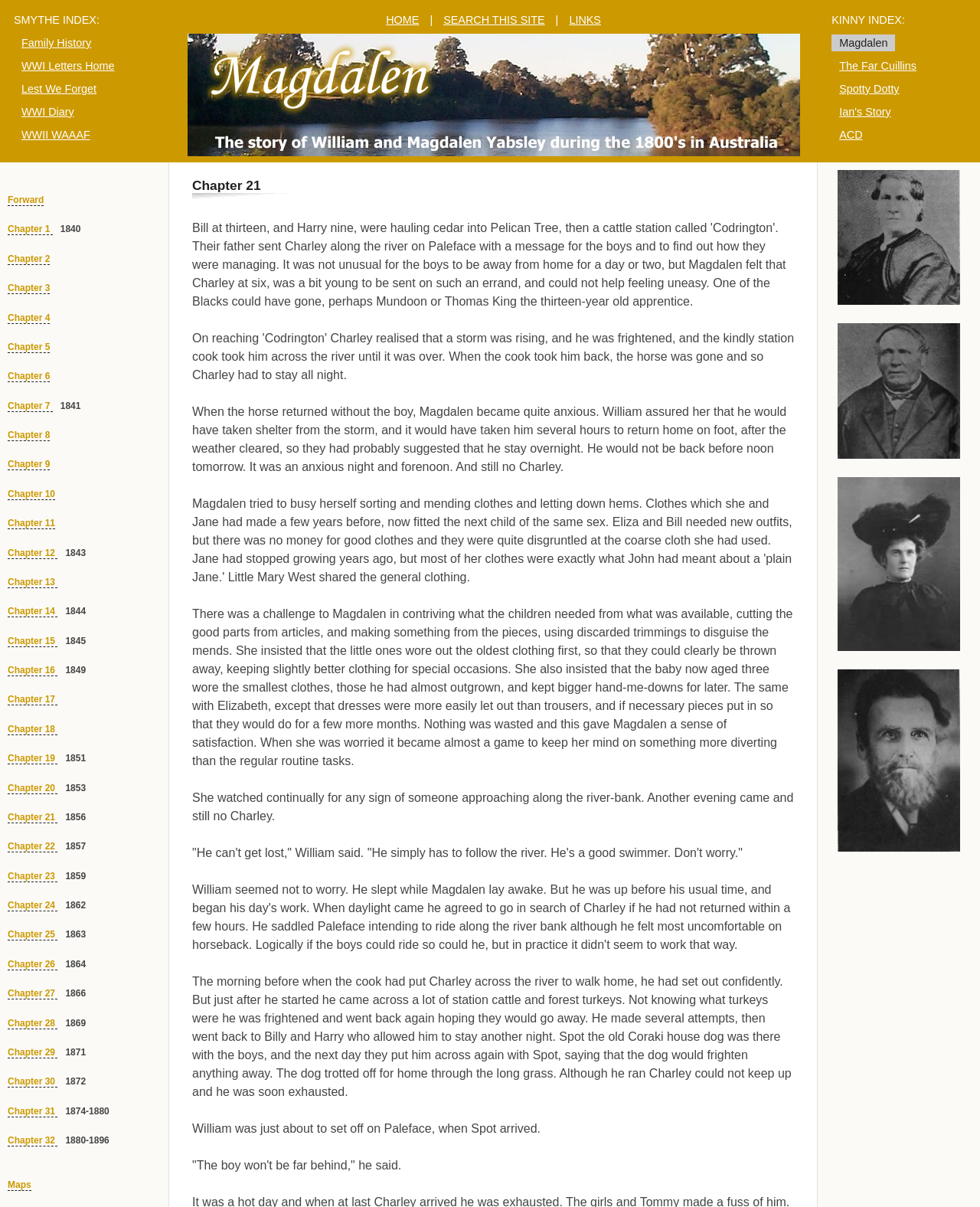Respond to the question below with a single word or phrase:
How many links are there in the top navigation bar?

5